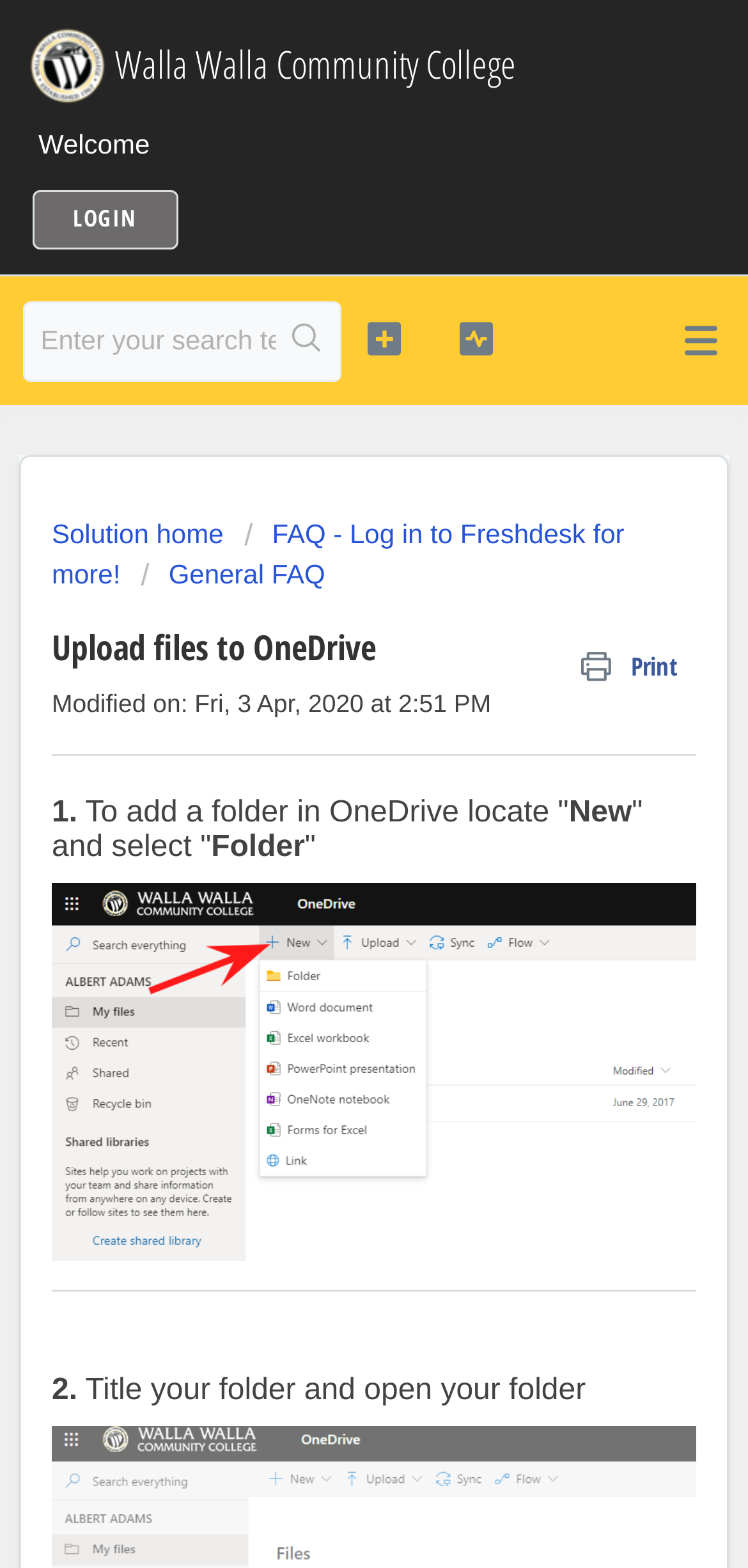Identify and provide the text of the main header on the webpage.

Walla Walla Community College